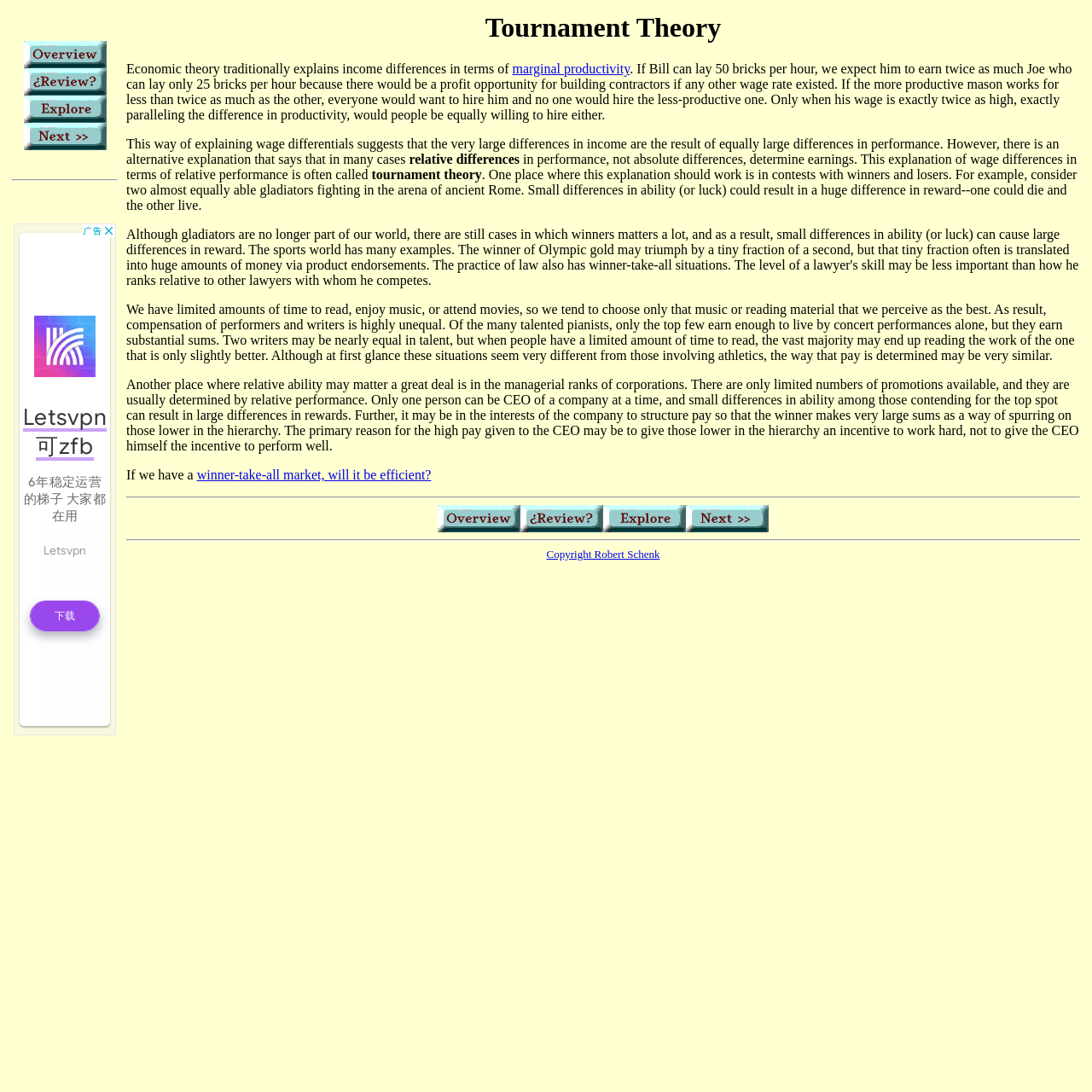What is the purpose of high CEO pay?
Refer to the image and provide a one-word or short phrase answer.

To incentivize others